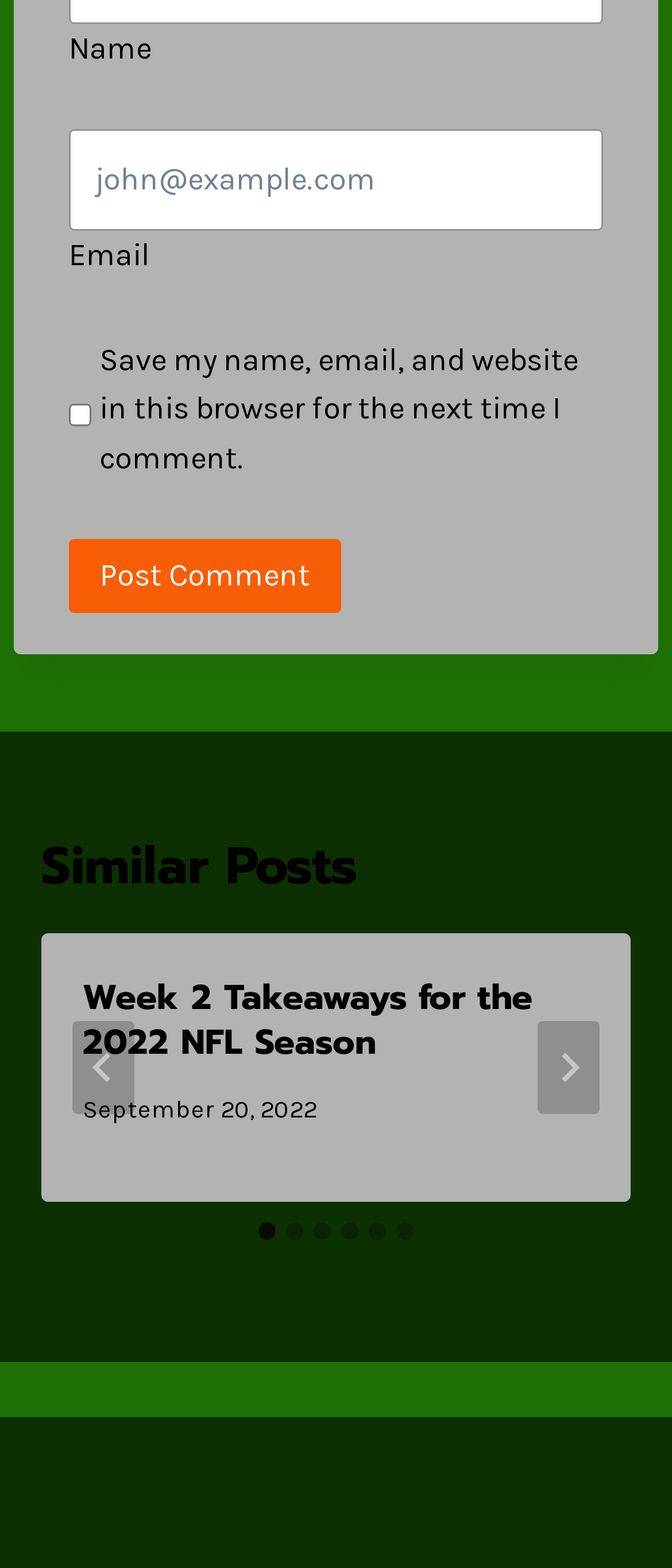Please specify the bounding box coordinates of the clickable section necessary to execute the following command: "learn about database ACL".

None